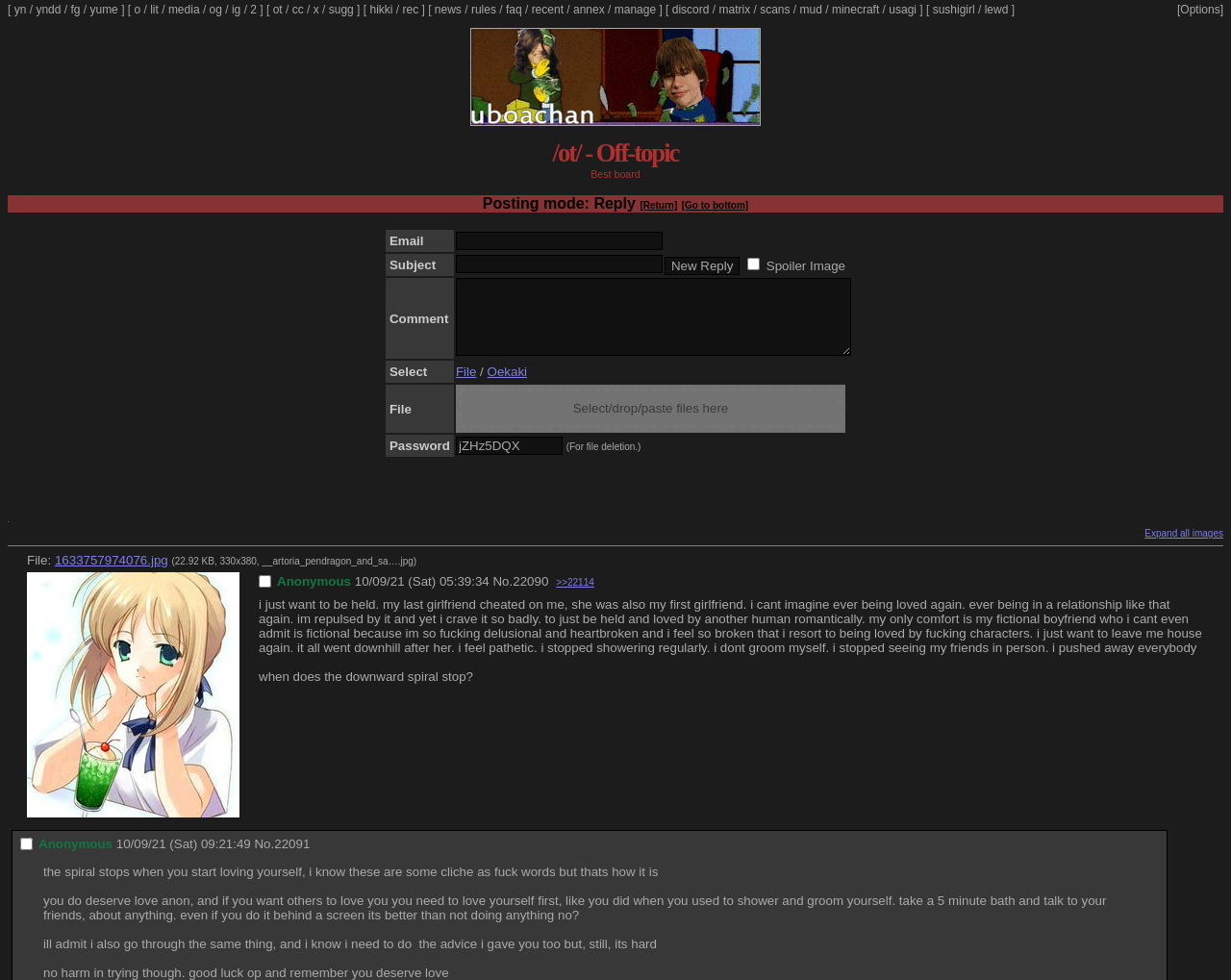Using the image as a reference, answer the following question in as much detail as possible:
What is the purpose of the textbox with the label 'Email'?

Based on the webpage structure, the textbox with the label 'Email' is likely used for users to input their email address, possibly for posting or replying to a thread.